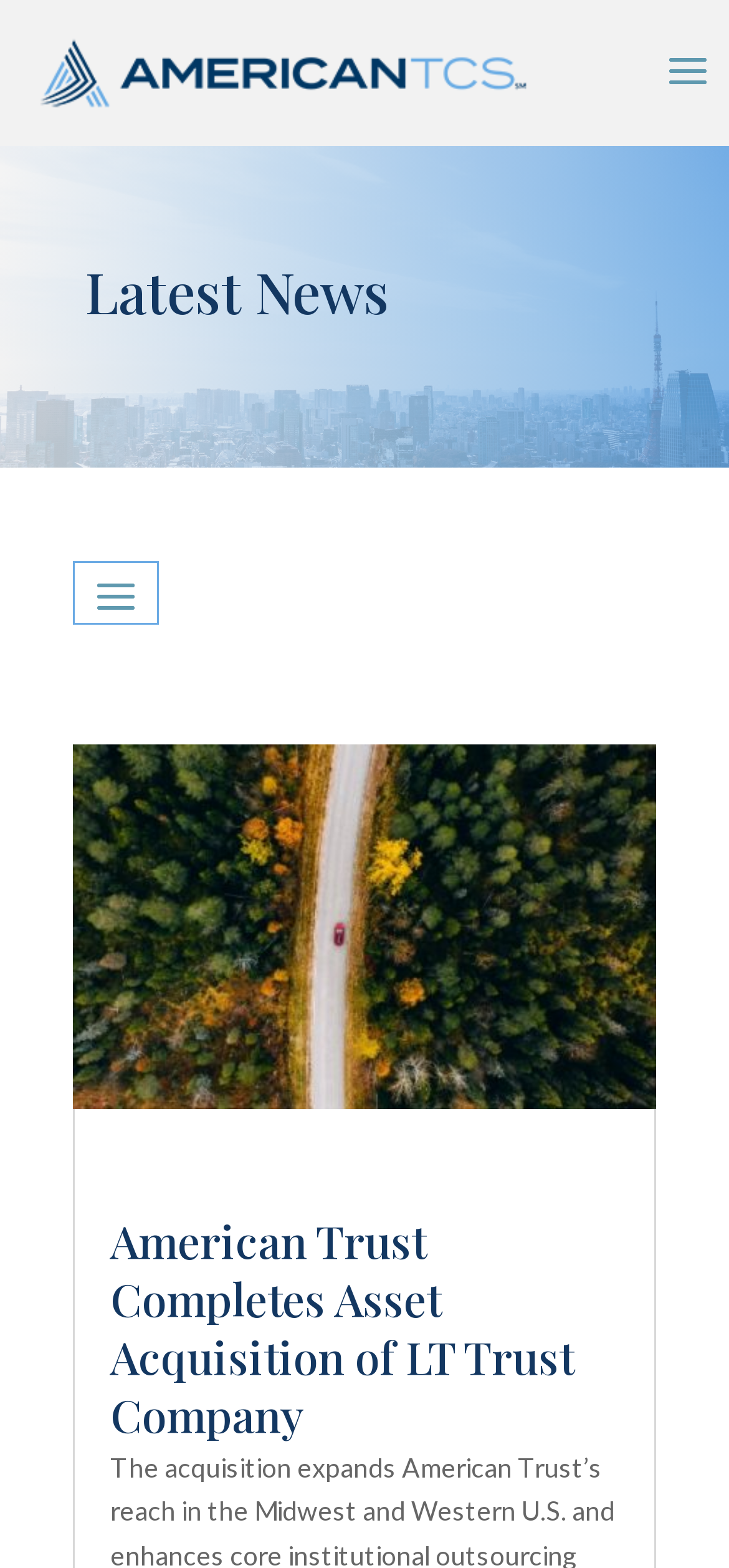Analyze the image and provide a detailed answer to the question: How many headings are on this page?

I counted the number of heading elements on the page, which are '', 'Latest News', and 'American Trust Completes Asset Acquisition of LT Trust Company'. There are three headings on this page.